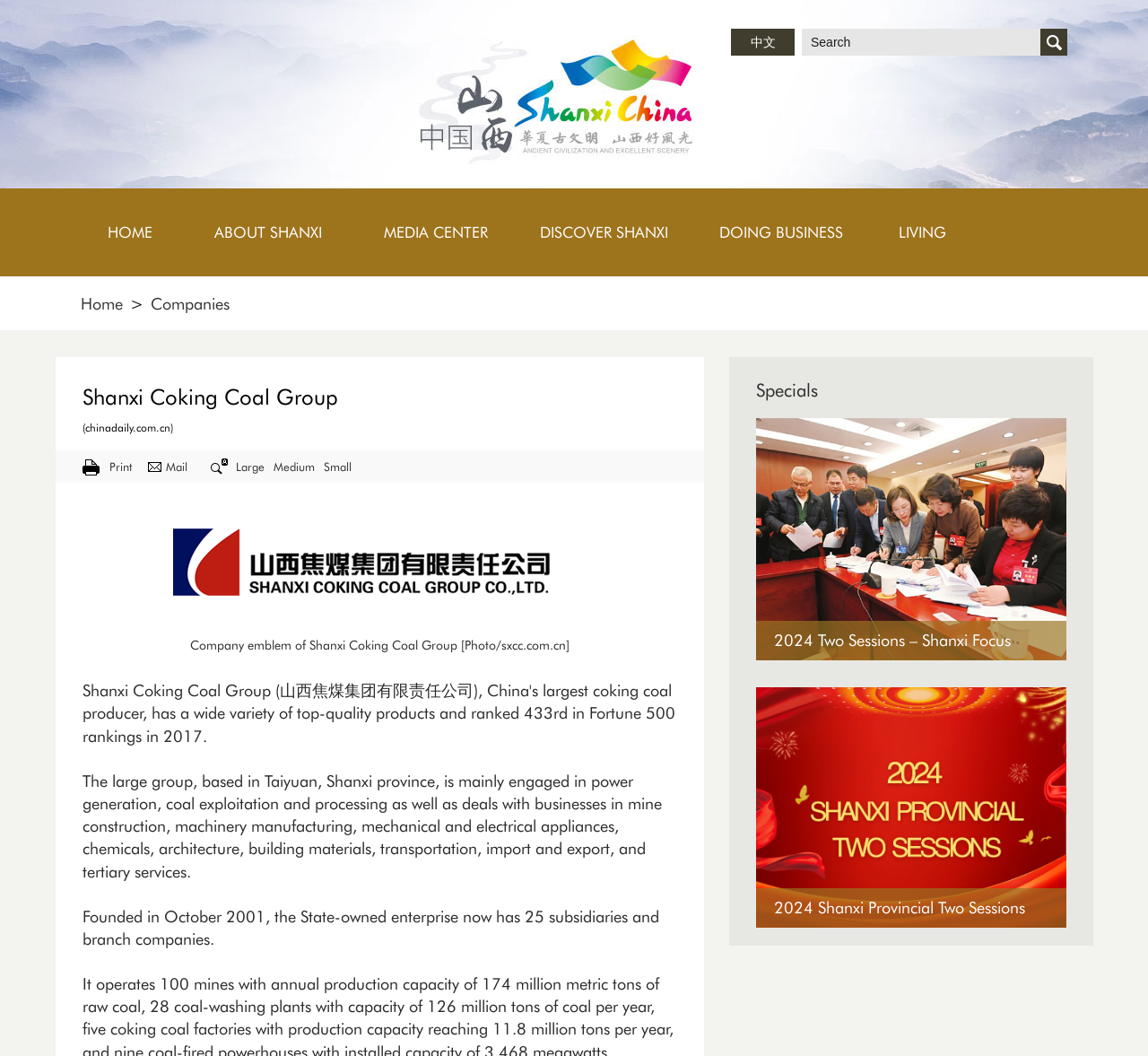Identify the bounding box coordinates of the area you need to click to perform the following instruction: "Read about the company".

[0.156, 0.178, 0.311, 0.262]